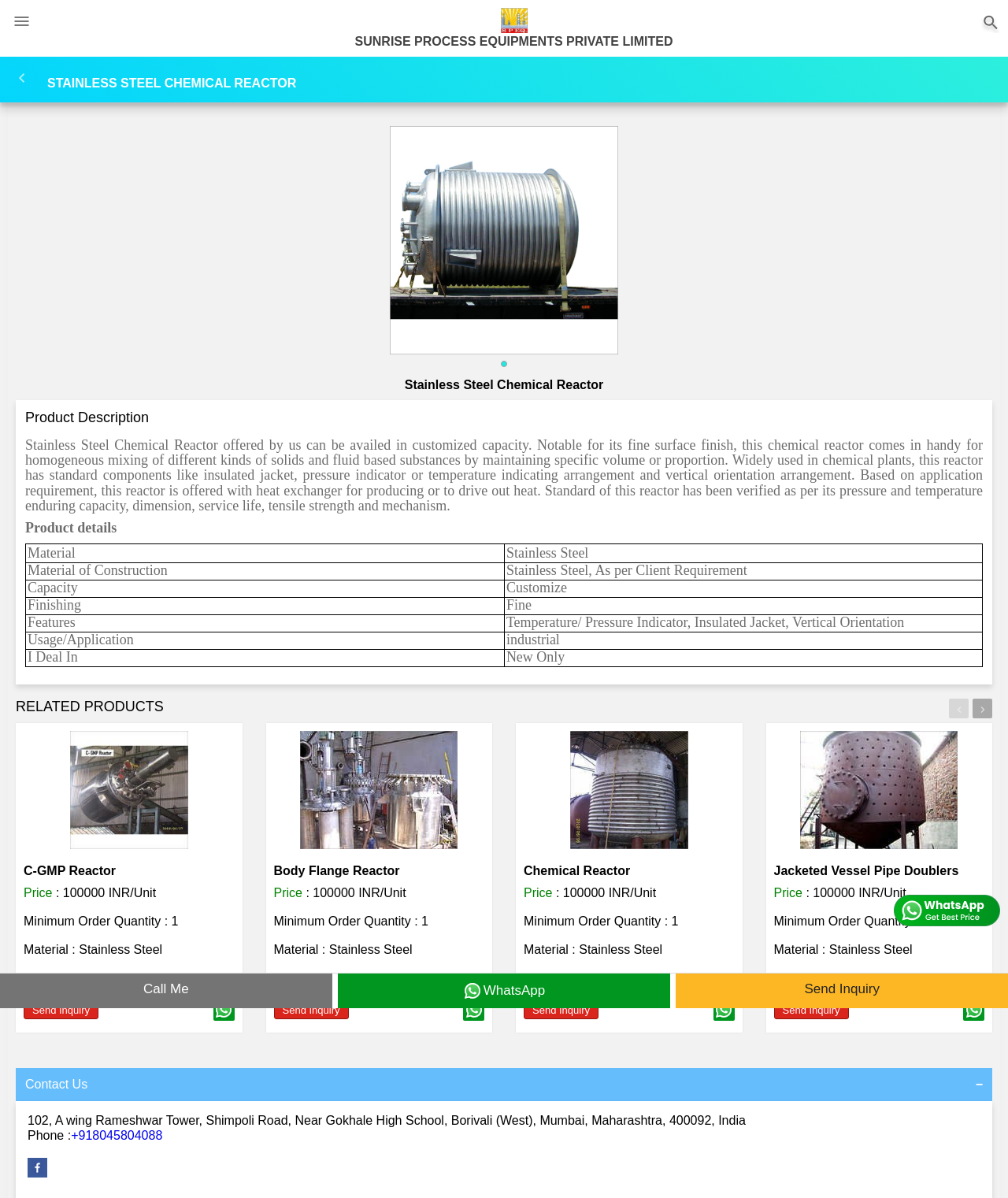Identify the bounding box coordinates of the region that needs to be clicked to carry out this instruction: "Click the 'whatsapp' link". Provide these coordinates as four float numbers ranging from 0 to 1, i.e., [left, top, right, bottom].

[0.211, 0.834, 0.232, 0.852]